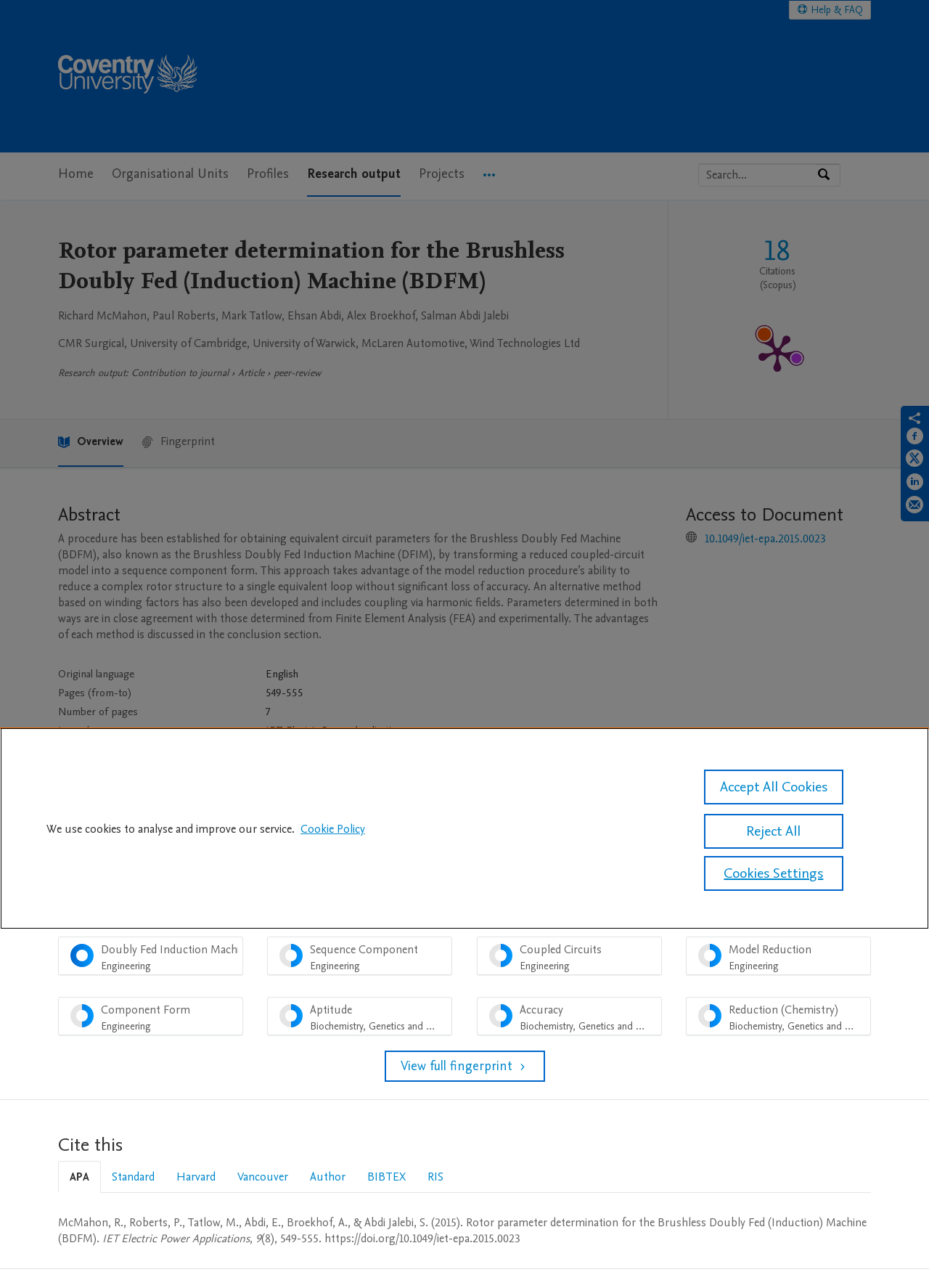How many authors are listed?
Refer to the image and provide a concise answer in one word or phrase.

6